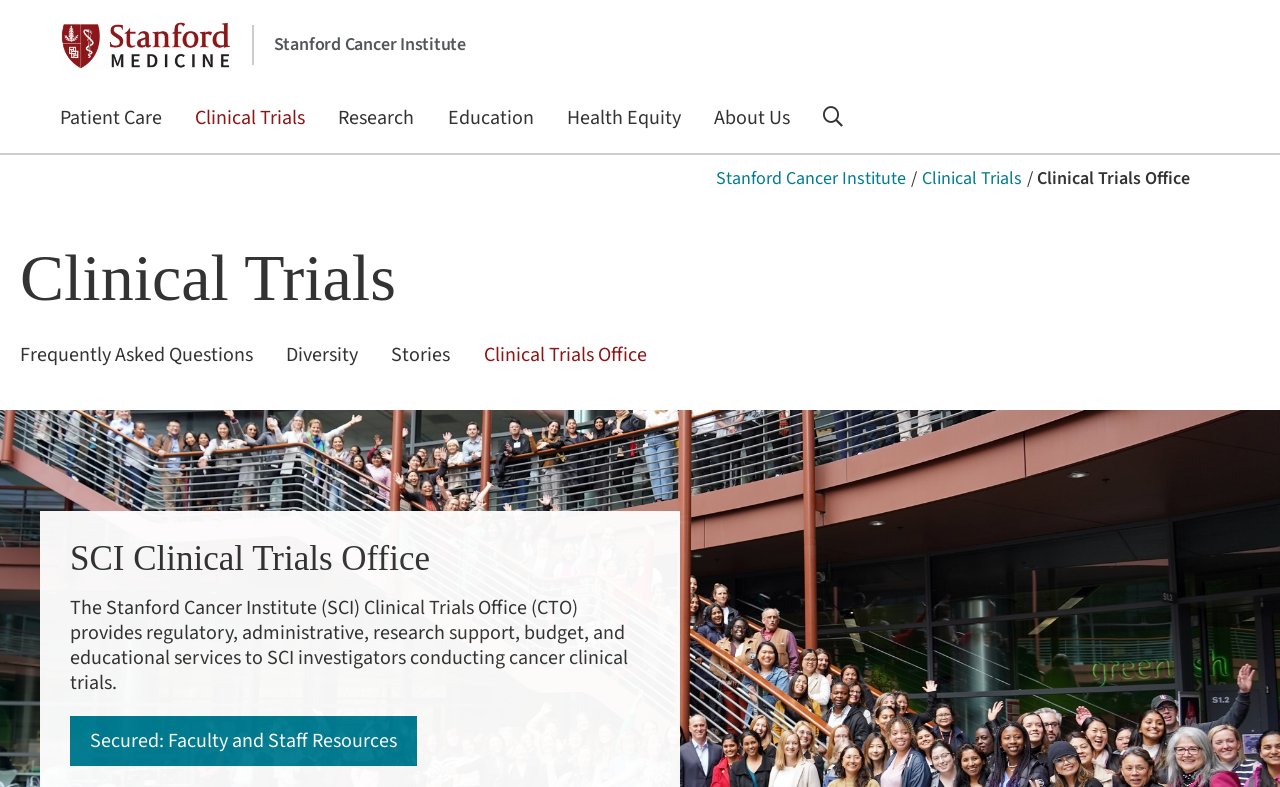Please locate the UI element described by "Diversity" and provide its bounding box coordinates.

[0.224, 0.432, 0.28, 0.47]